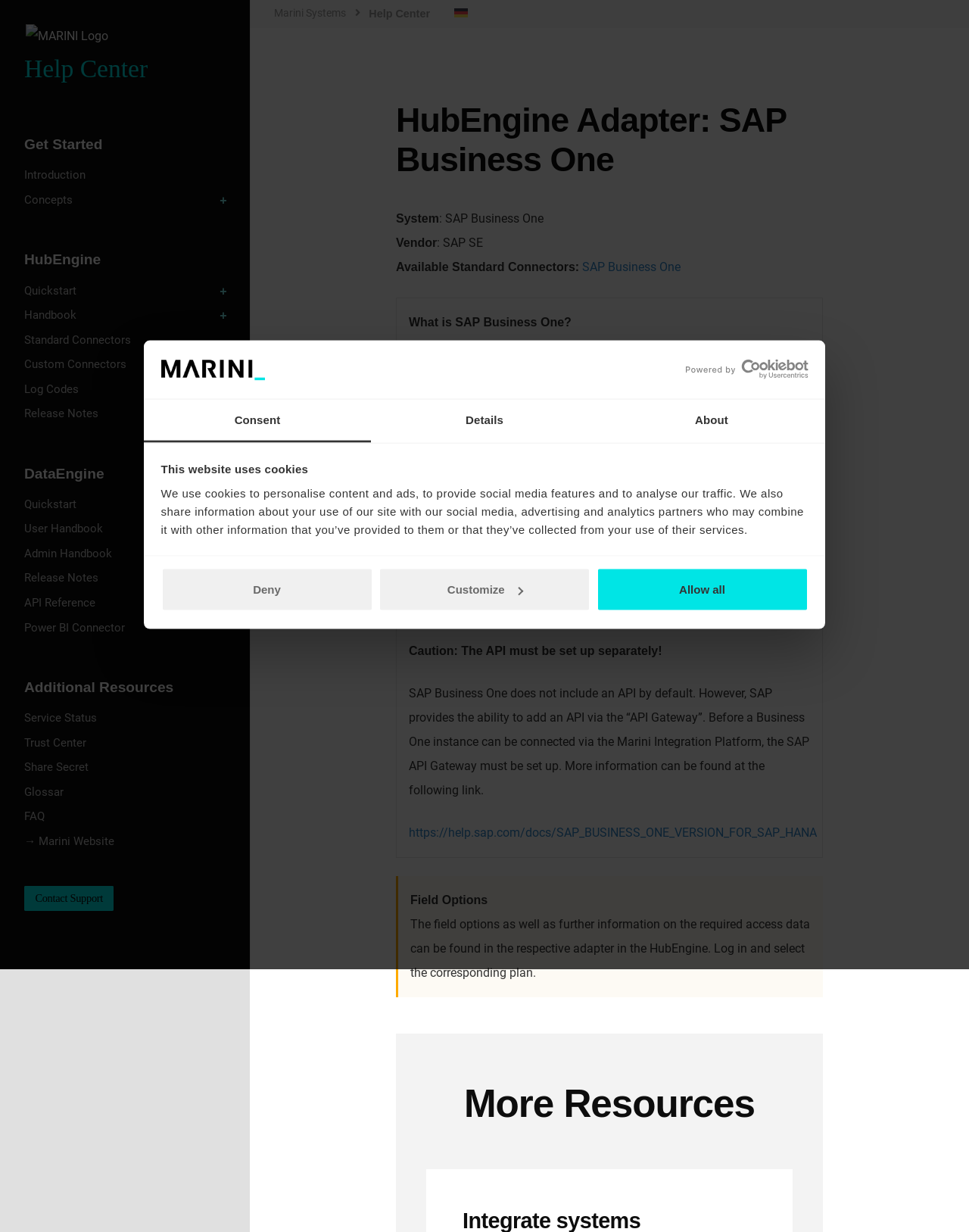Given the element description "parent_node: Quickstart aria-label="Toggle Submenu"" in the screenshot, predict the bounding box coordinates of that UI element.

[0.203, 0.226, 0.258, 0.246]